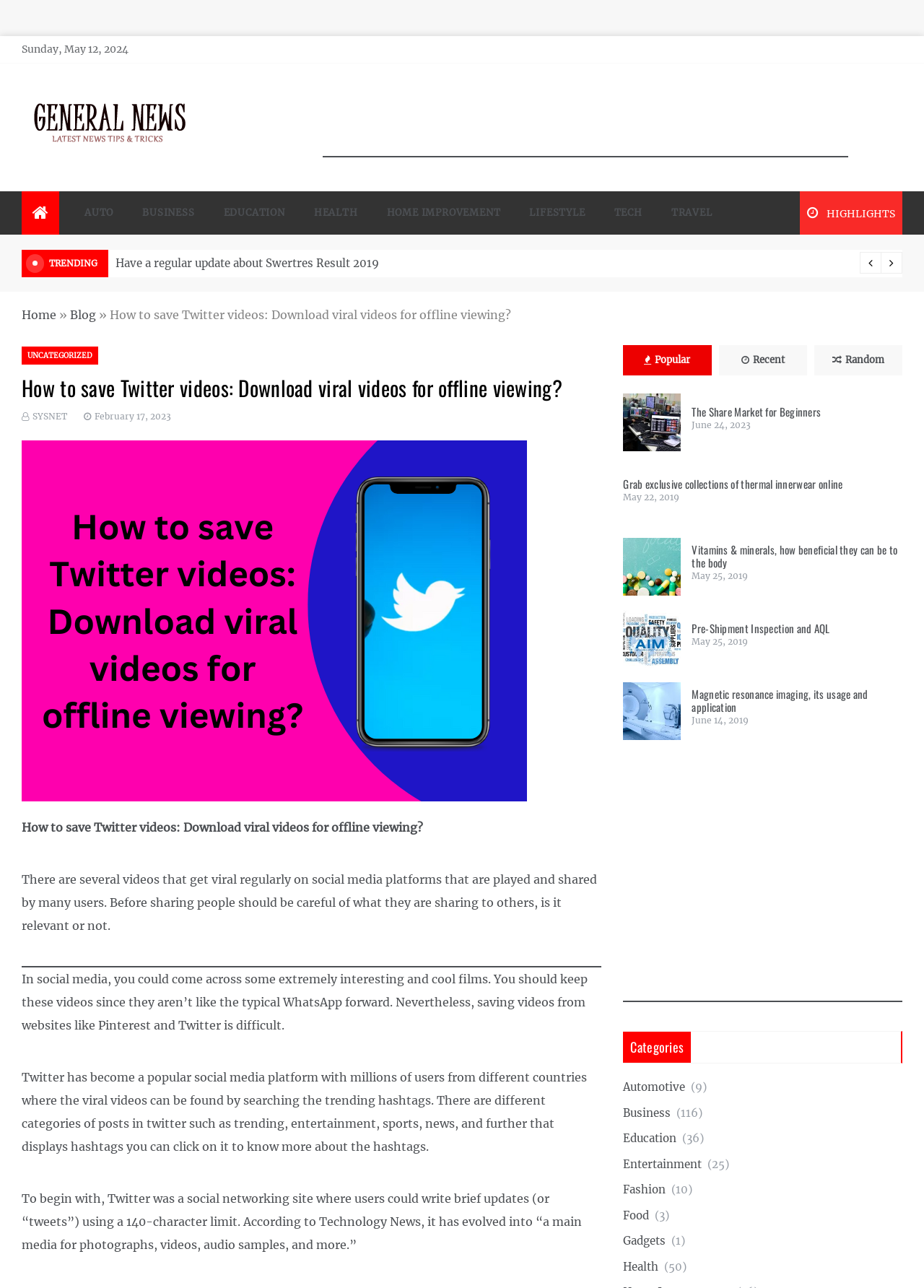Show the bounding box coordinates for the HTML element described as: "parent_node: General News".

[0.023, 0.092, 0.206, 0.103]